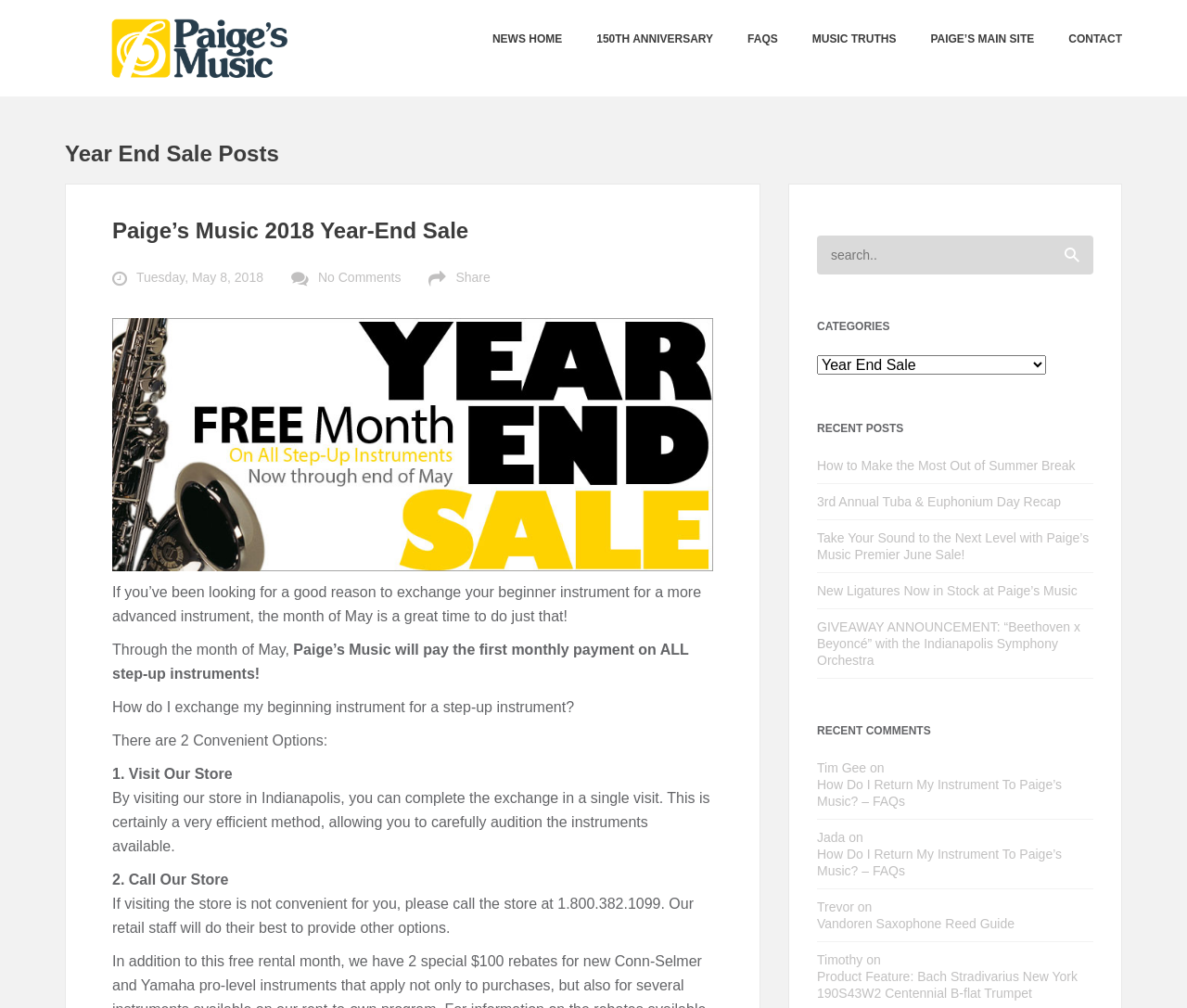From the element description FAQs, predict the bounding box coordinates of the UI element. The coordinates must be specified in the format (top-left x, top-left y, bottom-right x, bottom-right y) and should be within the 0 to 1 range.

[0.63, 0.032, 0.655, 0.045]